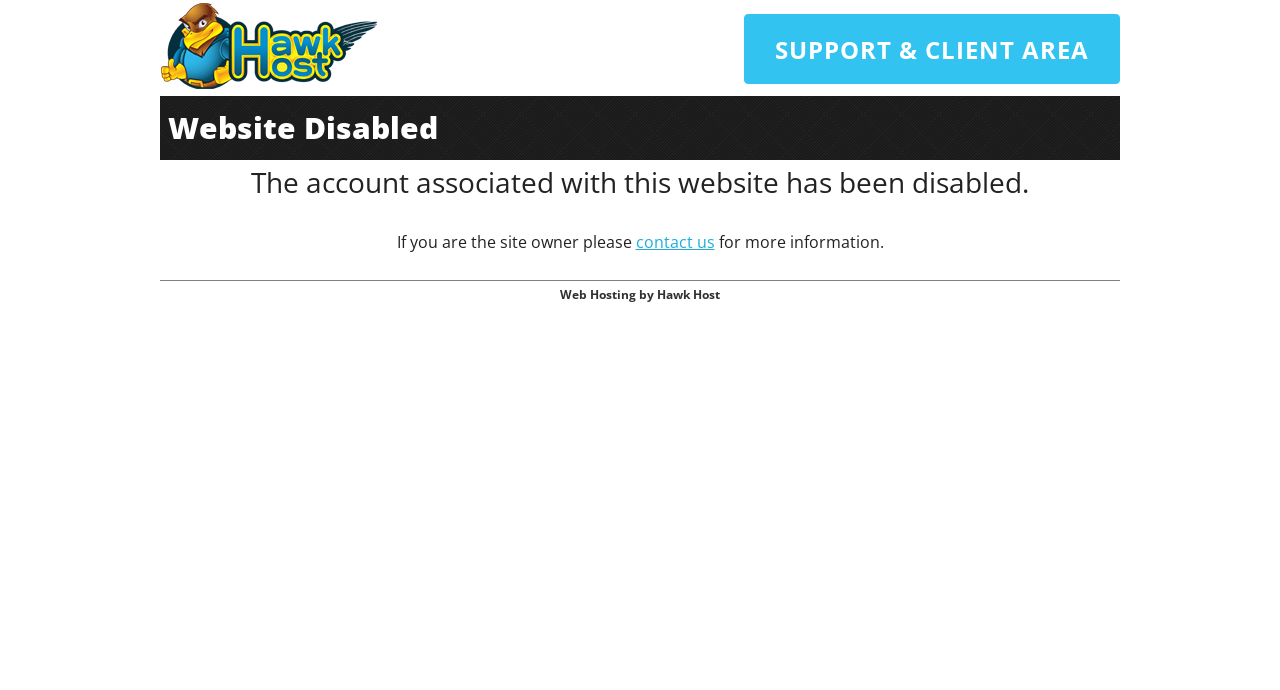Please study the image and answer the question comprehensively:
What is the purpose of the 'SUPPORT & CLIENT AREA' link?

The purpose of the 'SUPPORT & CLIENT AREA' link is to provide support and client area services, as indicated by the link with a bounding box of [0.581, 0.02, 0.875, 0.122].